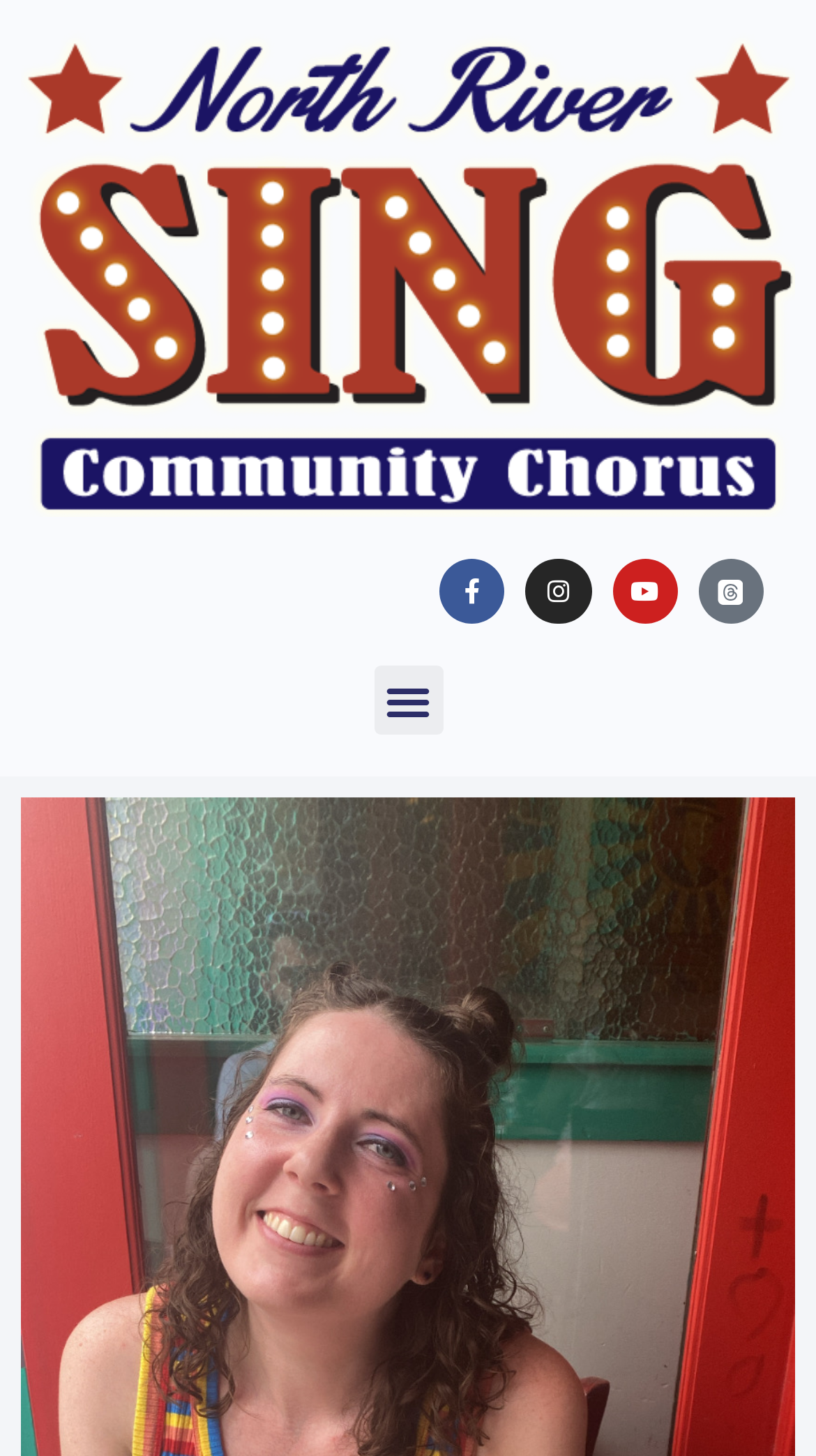What is the purpose of the button?
Using the visual information, reply with a single word or short phrase.

Menu Toggle